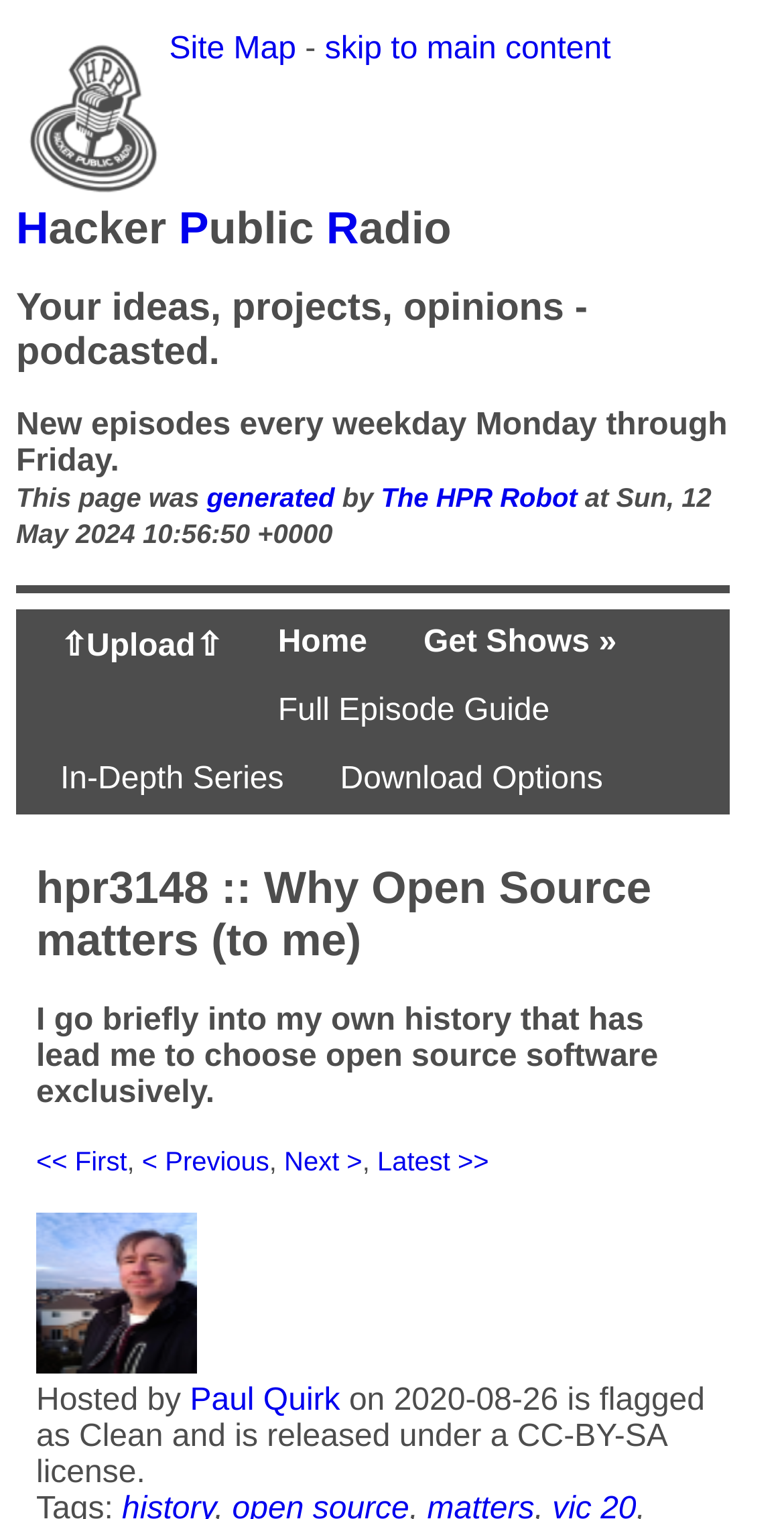Identify the bounding box coordinates of the HTML element based on this description: "skip to main content".

[0.414, 0.021, 0.779, 0.044]